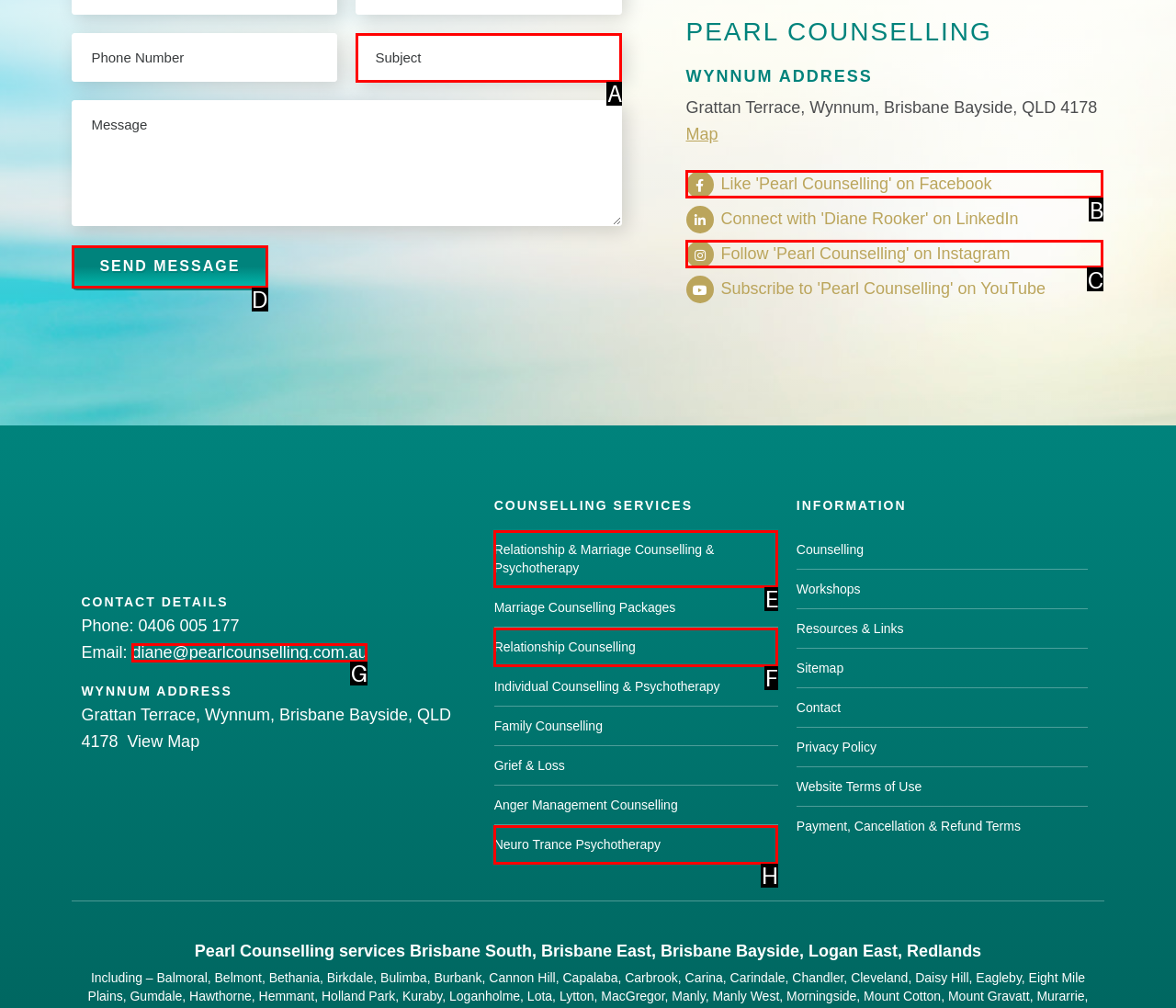Select the right option to accomplish this task: Send an email to info@tintsolutionsinc.com. Reply with the letter corresponding to the correct UI element.

None